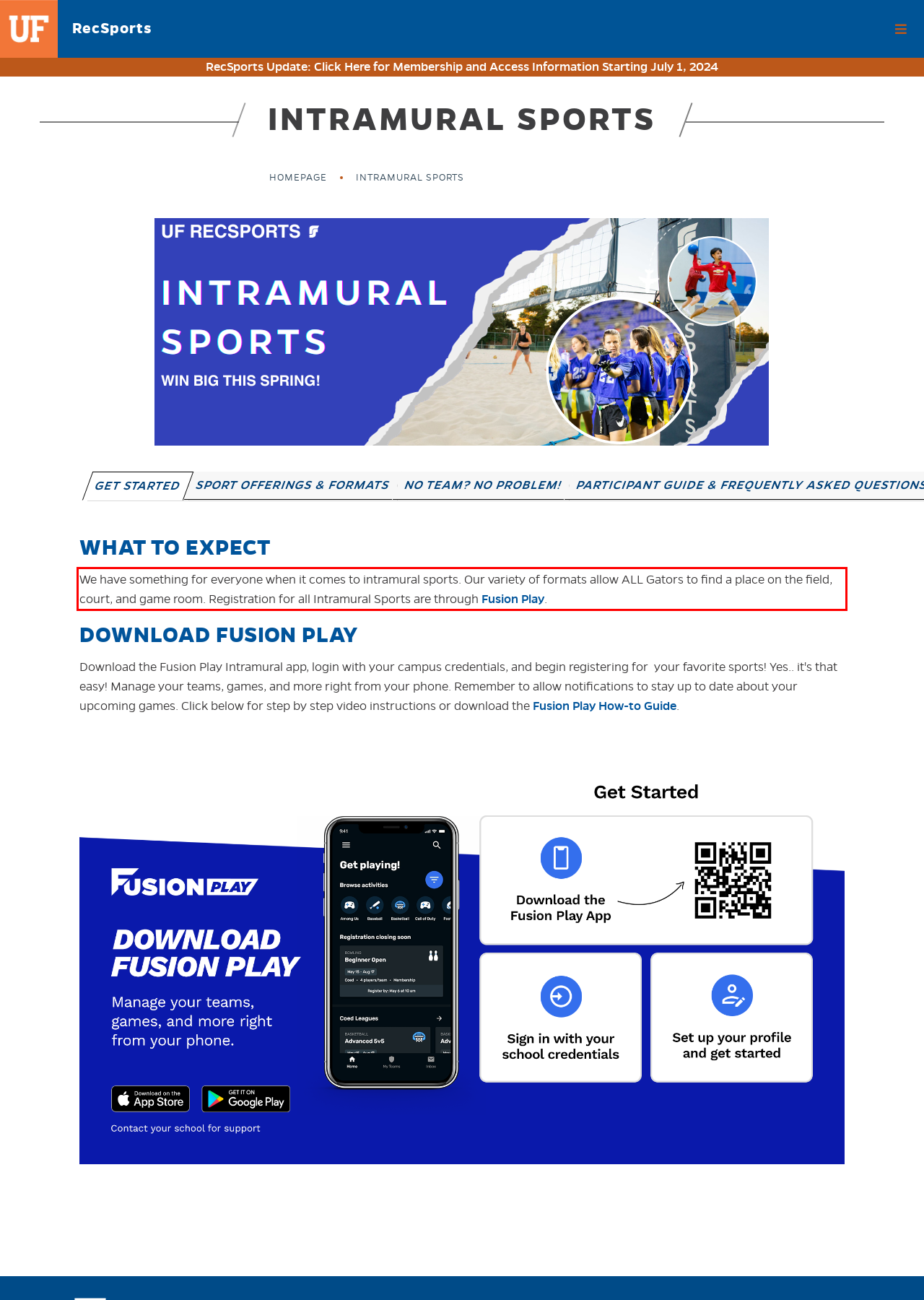Analyze the red bounding box in the provided webpage screenshot and generate the text content contained within.

We have something for everyone when it comes to intramural sports. Our variety of formats allow ALL Gators to find a place on the field, court, and game room. Registration for all Intramural Sports are through Fusion Play.